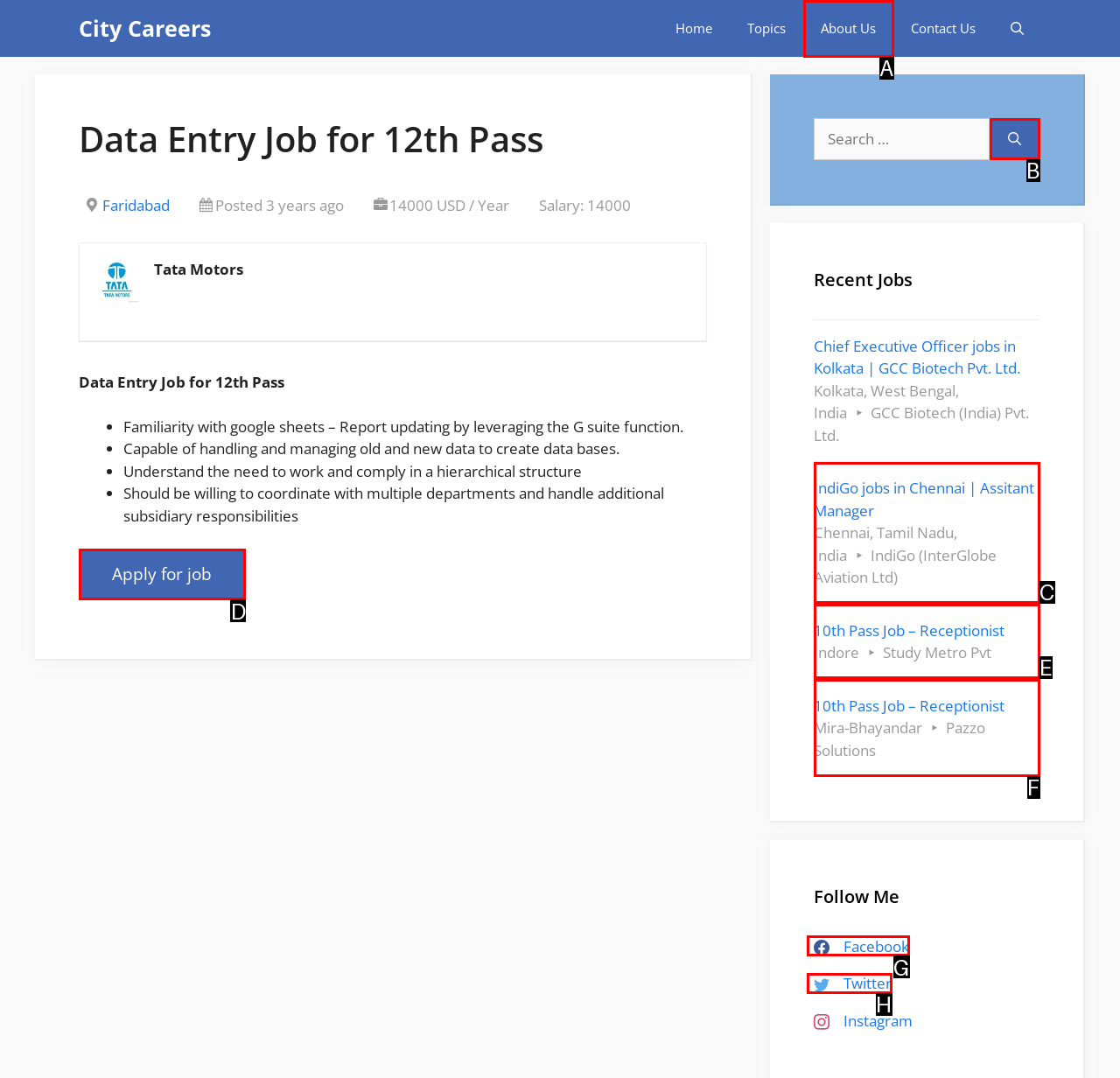Identify the option that corresponds to the description: parent_node: Search for: aria-label="Search". Provide only the letter of the option directly.

B